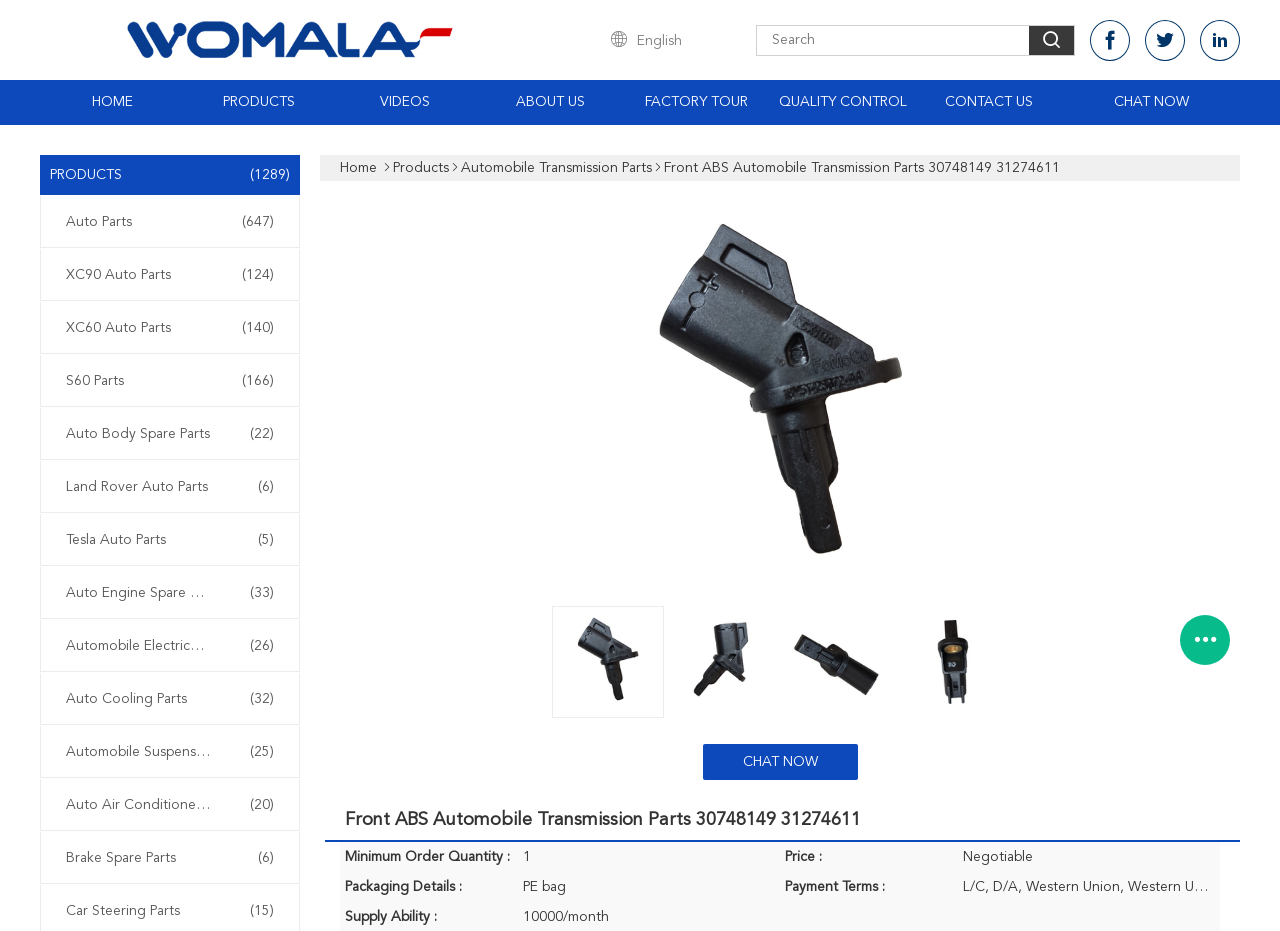Provide a thorough description of the webpage's content and layout.

This webpage is about Front ABS Automobile Transmission Parts 30748149 31274611 from China. At the top left corner, there is an image of "China Auto Parts manufacturer". Next to it, there is a dropdown menu with language options, including "English". On the right side, there is a search bar and three icons for social media or other functions.

Below the top section, there is a navigation menu with links to "HOME", "PRODUCTS", "VIDEOS", "ABOUT US", "FACTORY TOUR", "QUALITY CONTROL", and "CONTACT US". The "PRODUCTS" link has a dropdown menu with various categories of auto parts, including "Auto Parts", "XC90 Auto Parts", "XC60 Auto Parts", and more.

In the main content area, there is a heading that reads "Front ABS Automobile Transmission Parts 30748149 31274611" and a brief description of the product. Below it, there are multiple links to the same product with different images. These links are arranged in a grid layout, with four columns and multiple rows.

On the right side of the page, there is a section with product details, including "Minimum Order Quantity", "Price", "Packaging Details", and "Payment Terms". This section is presented in a table format with row headers and grid cells.

At the bottom of the page, there is a "CHAT NOW" link and a heading that reads "Front ABS Automobile Transmission Parts 30748149 31274611" again.